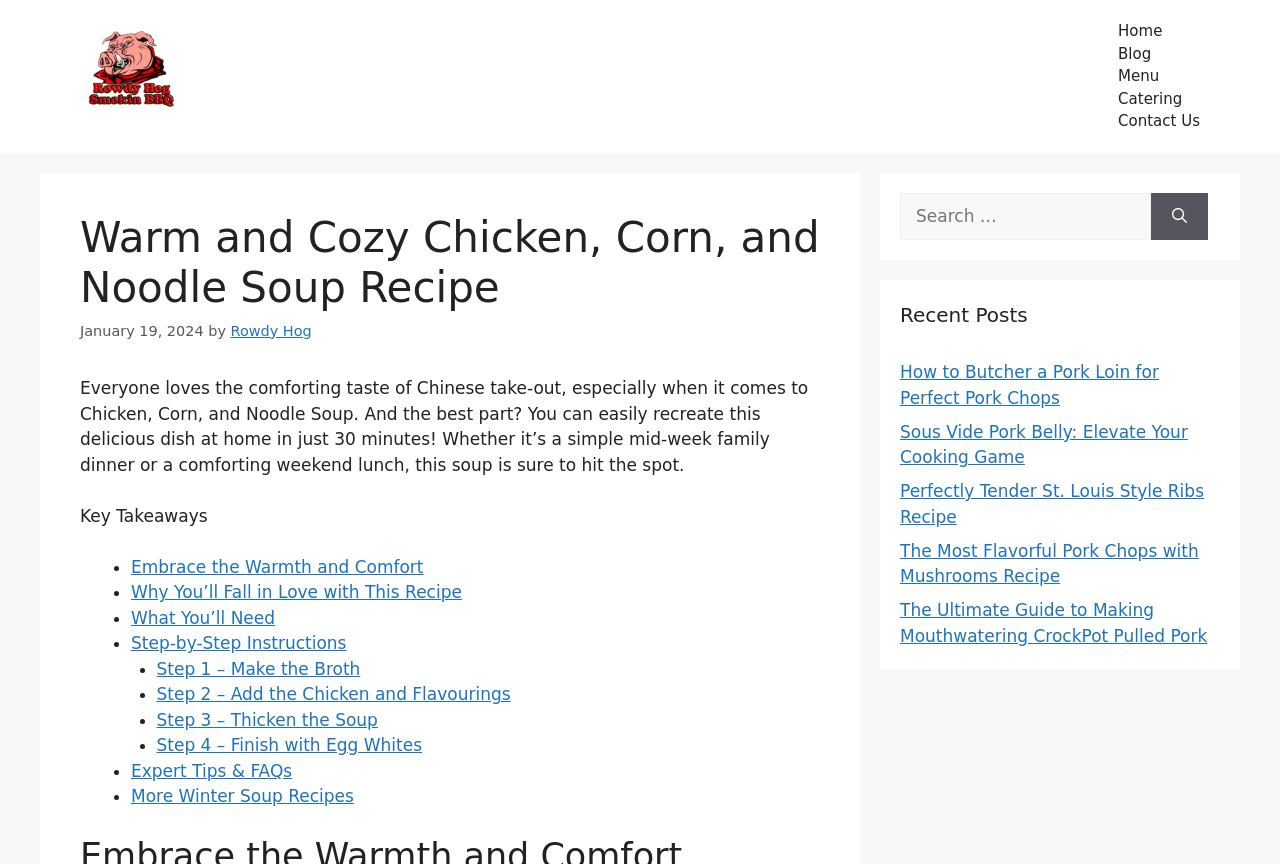Find the bounding box coordinates for the element that must be clicked to complete the instruction: "Check the 'Recent Posts'". The coordinates should be four float numbers between 0 and 1, indicated as [left, top, right, bottom].

[0.703, 0.347, 0.953, 0.382]